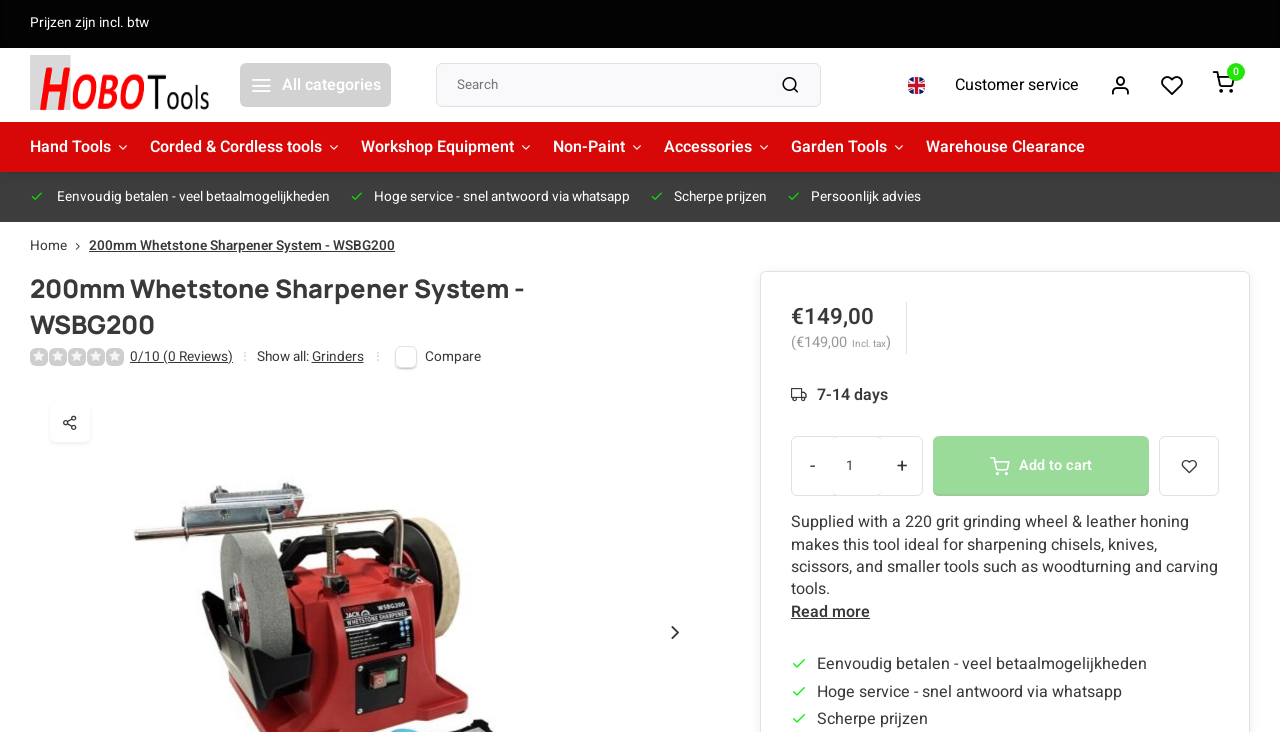Using the element description: "Warehouse Clearance", determine the bounding box coordinates. The coordinates should be in the format [left, top, right, bottom], with values between 0 and 1.

[0.723, 0.167, 0.848, 0.235]